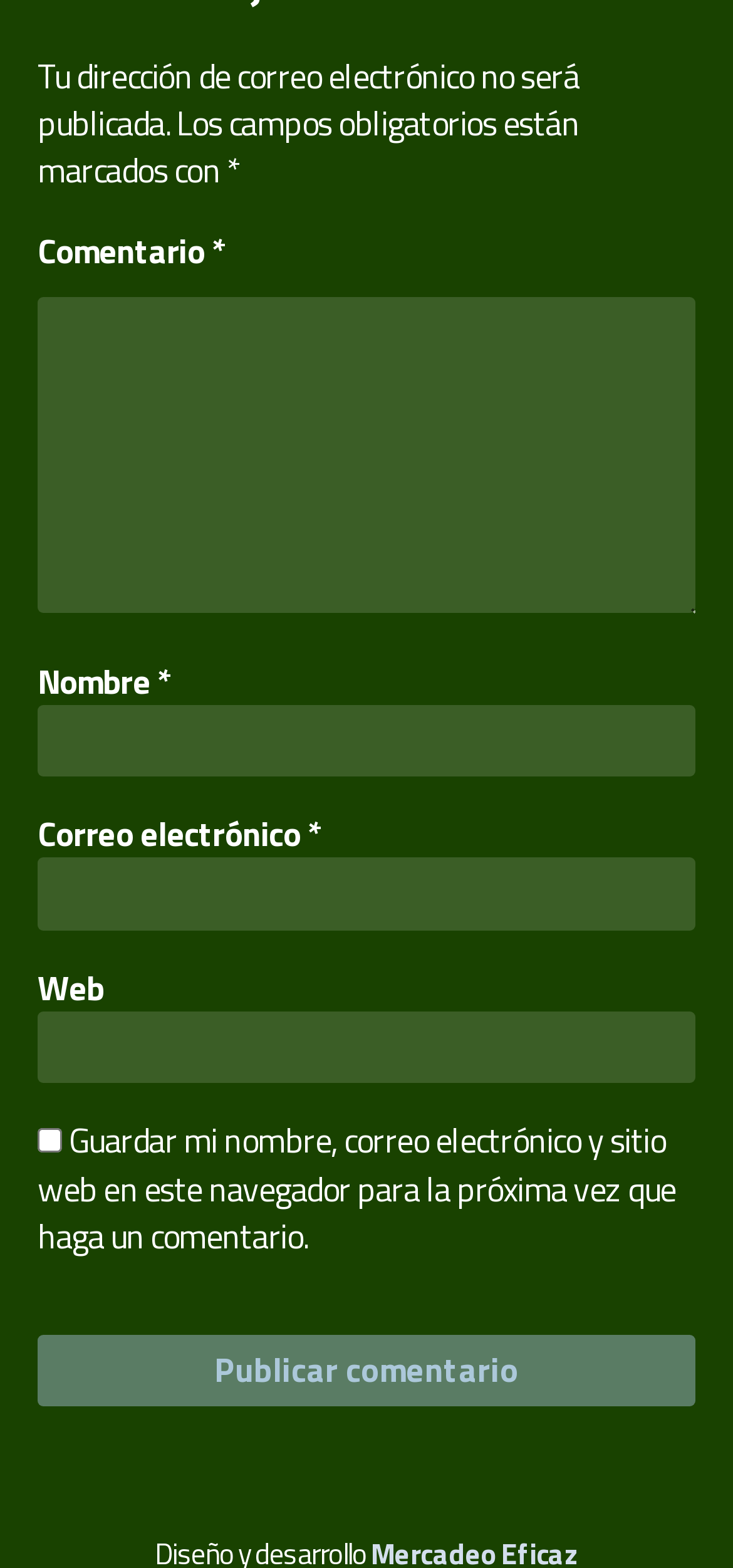What is the label of the last textbox?
Please look at the screenshot and answer in one word or a short phrase.

Web